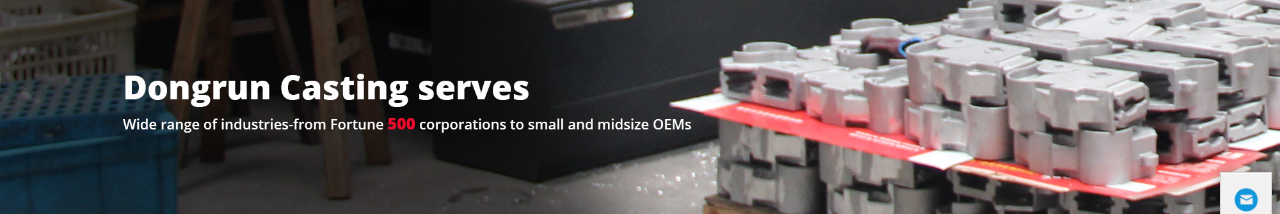Offer a detailed narrative of what is shown in the image.

The image features a visually striking banner for Dongrun Casting, highlighting the company's commitment to serving a diverse range of industries. Displayed prominently is the phrase "Dongrun Casting serves," emphasizing the company's extensive capabilities in providing casting solutions. The banner also mentions their collaboration with Fortune 500 corporations as well as small and midsize OEMs, showcasing their adaptability and wide-reaching impact in the casting industry. The background includes a blurred workshop setting with casting products, reinforcing their industrial expertise and the quality of their manufacturing processes. This representation effectively conveys the company's professional focus and its engagement with various market sectors.